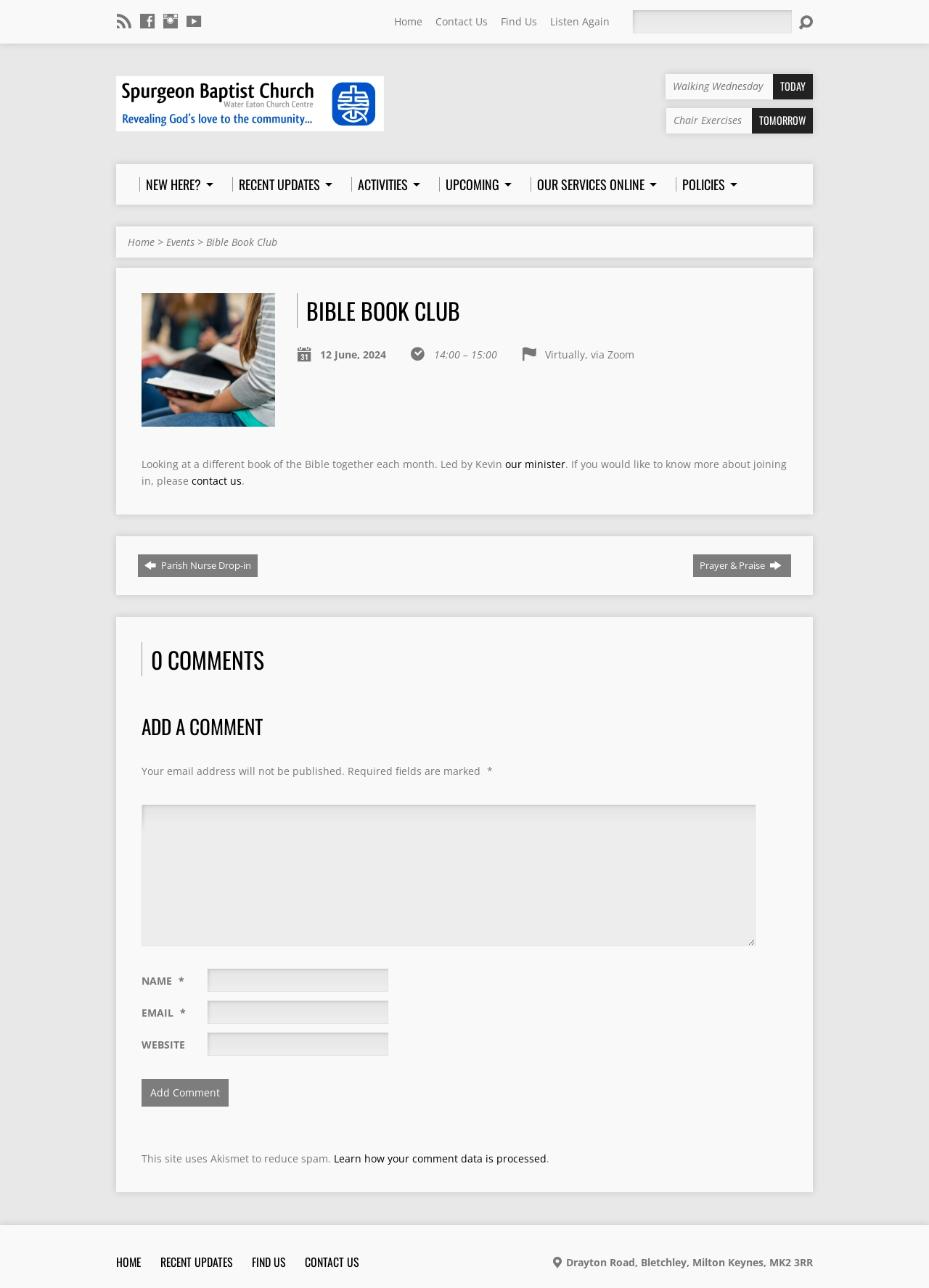Determine the bounding box for the HTML element described here: "Recent Updates". The coordinates should be given as [left, top, right, bottom] with each number being a float between 0 and 1.

[0.25, 0.137, 0.353, 0.149]